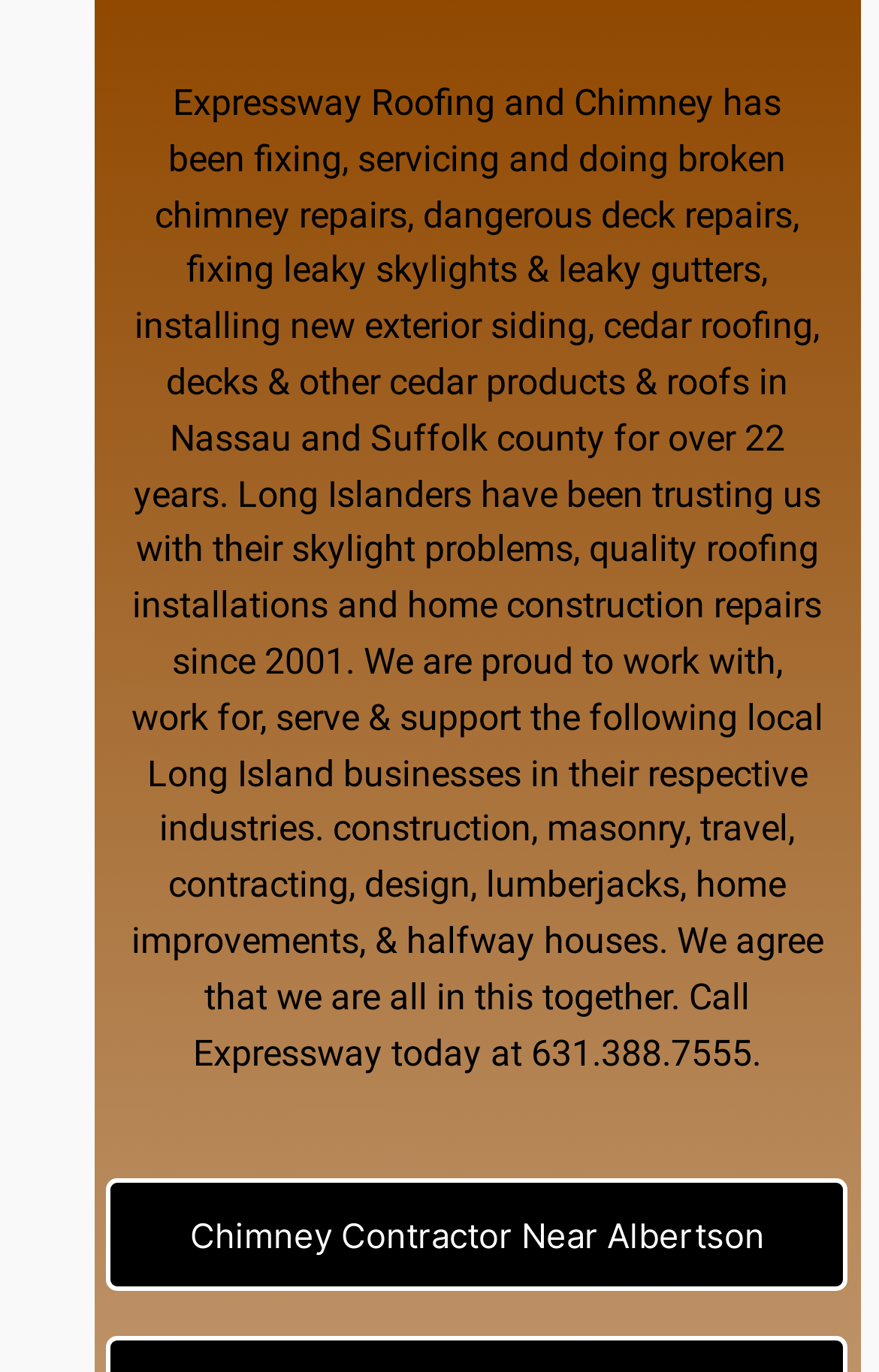Bounding box coordinates are to be given in the format (top-left x, top-left y, bottom-right x, bottom-right y). All values must be floating point numbers between 0 and 1. Provide the bounding box coordinate for the UI element described as: Expressway Roofing and Chimney

[0.197, 0.059, 0.812, 0.09]